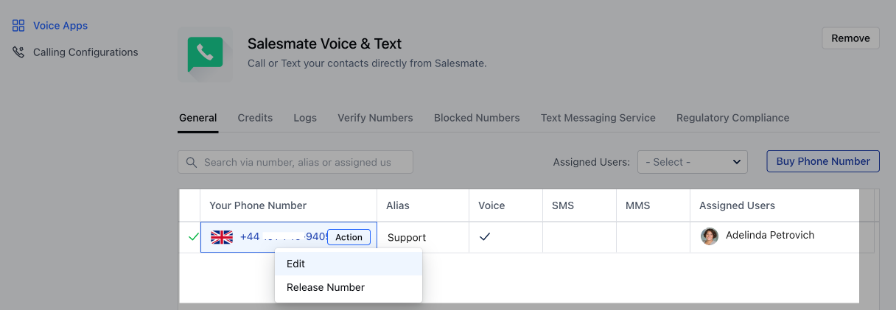Who is responsible for handling calls made through the highlighted phone number?
Provide a comprehensive and detailed answer to the question.

The assigned user for this phone number is displayed as 'Adelinda Petrovich', indicating who is responsible for handling calls made through this number.